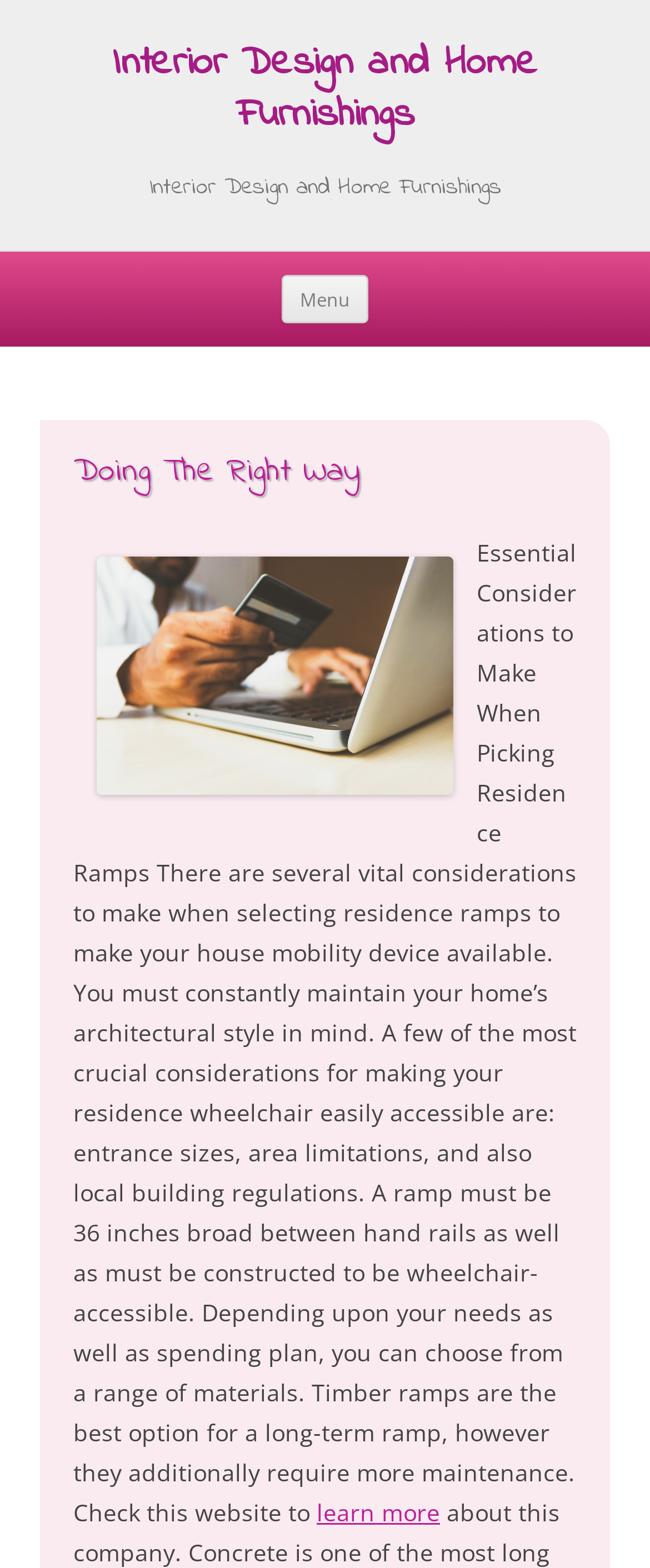Calculate the bounding box coordinates for the UI element based on the following description: "Interior Design and Home Furnishings". Ensure the coordinates are four float numbers between 0 and 1, i.e., [left, top, right, bottom].

[0.062, 0.026, 0.938, 0.091]